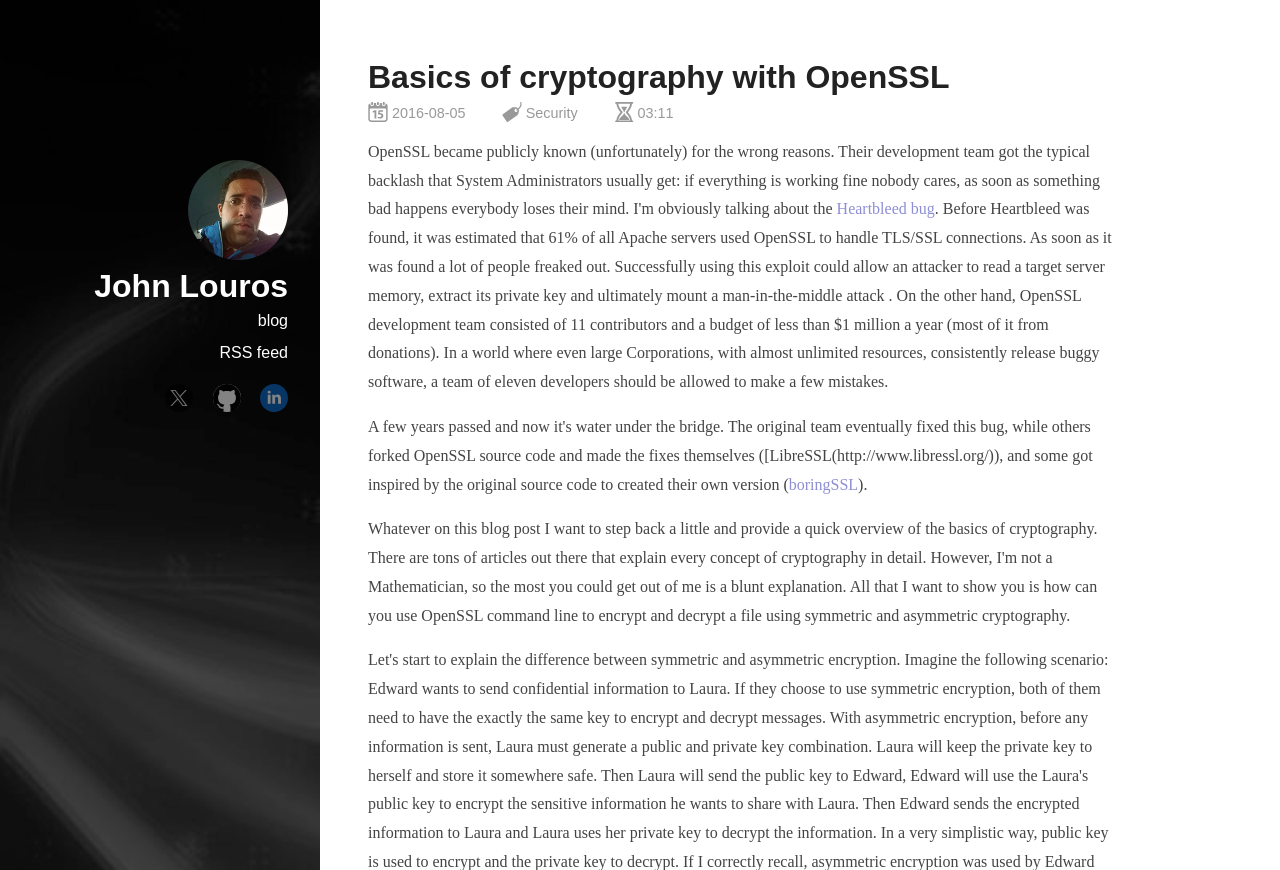Please locate the bounding box coordinates of the element that should be clicked to achieve the given instruction: "click the avatar image".

[0.147, 0.184, 0.225, 0.299]